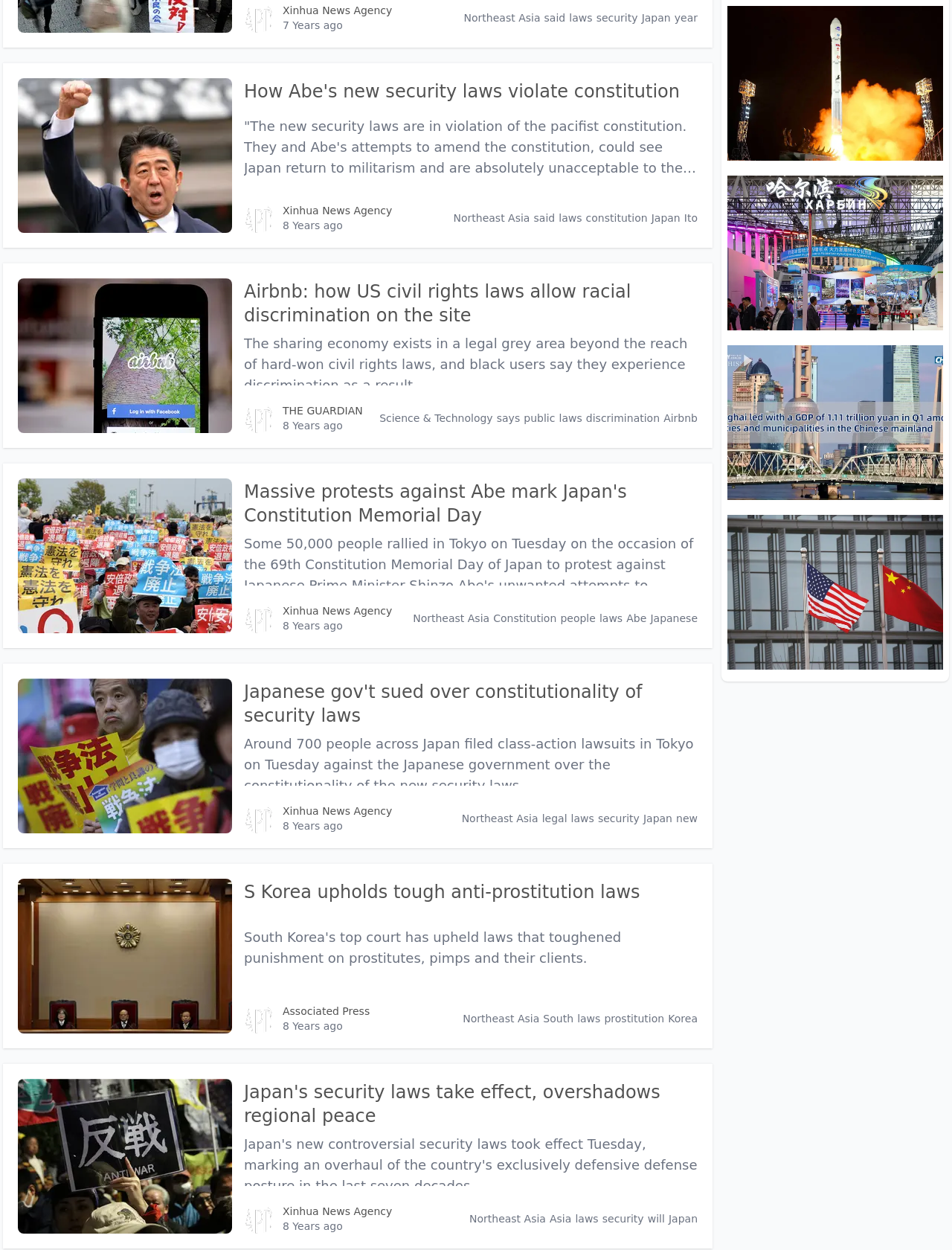What is the topic of the article with the heading 'How Abe's new security laws violate constitution'?
Using the information presented in the image, please offer a detailed response to the question.

Based on the webpage, I found a heading 'How Abe's new security laws violate constitution' which suggests that the article is about Japanese security laws and their constitutionality.